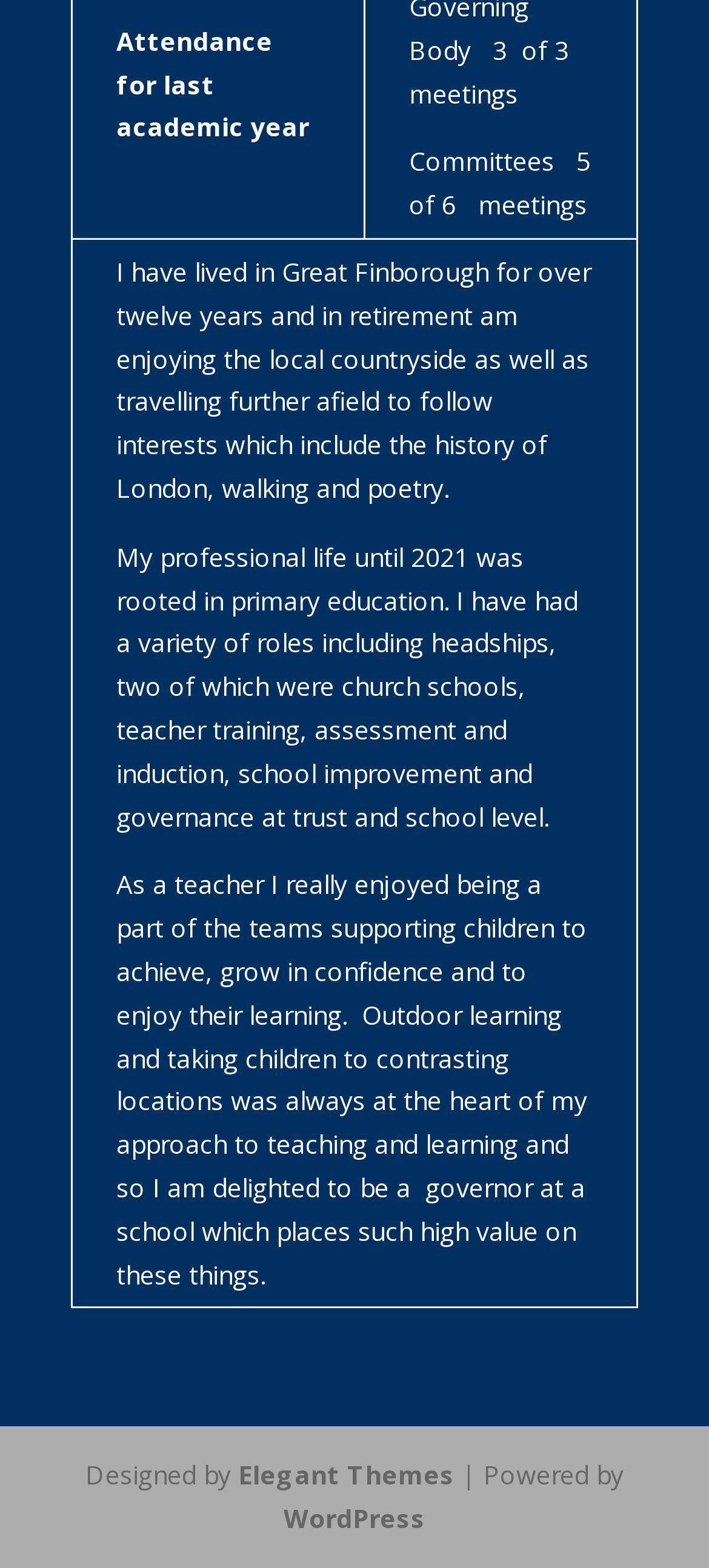Please answer the following question as detailed as possible based on the image: 
What is the author's experience with outdoor learning?

The author's experience with outdoor learning can be inferred from the text in the gridcell element, which mentions 'outdoor learning and taking children to contrasting locations was always at the heart of my approach to teaching and learning'.